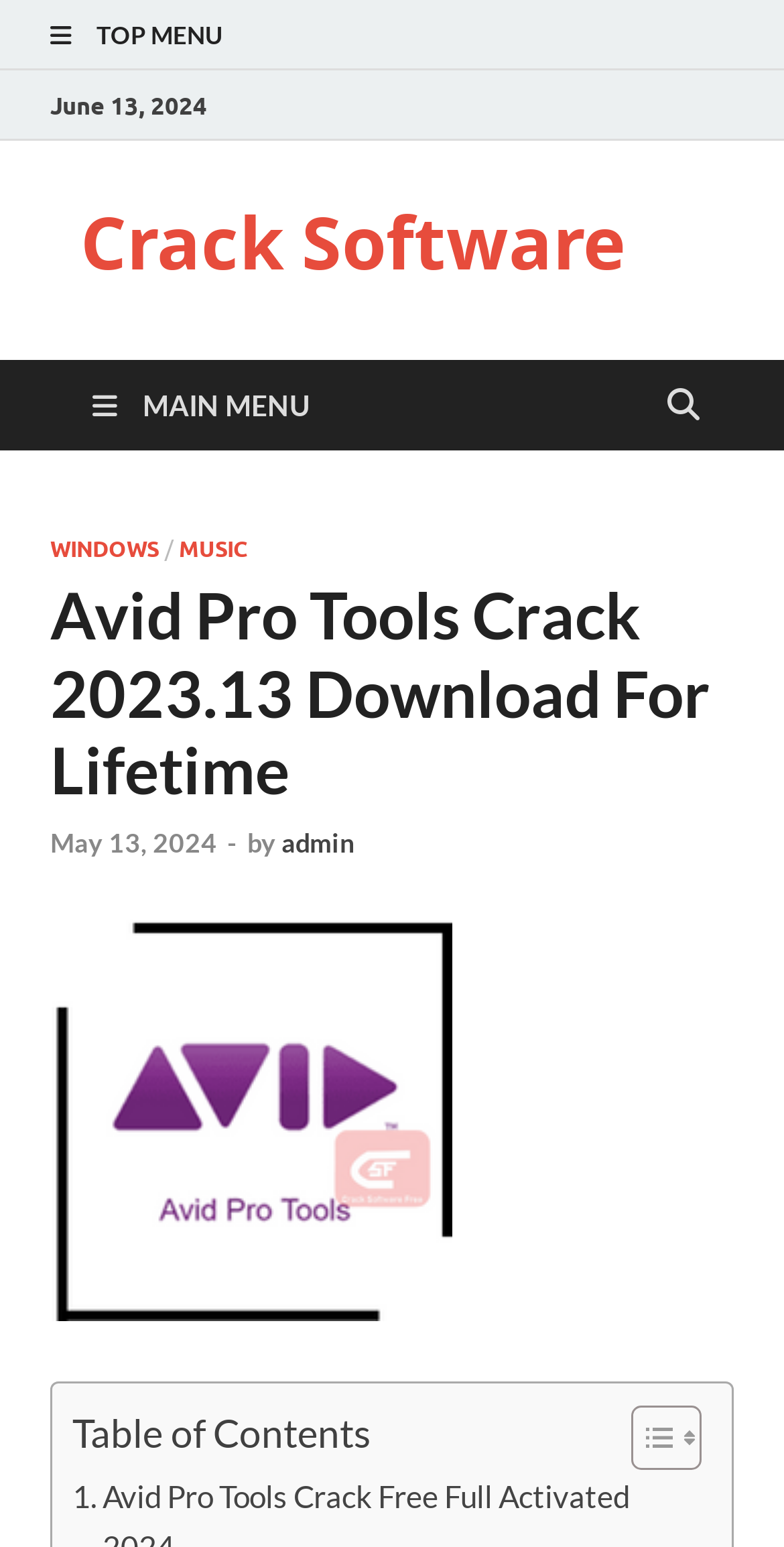Create an in-depth description of the webpage, covering main sections.

The webpage appears to be a blog post or article about Avid Pro Tools Crack 2023. At the top, there is a link labeled "TOP MENU" on the left side, followed by a static text "June 13, 2024" on the same line. Below this, there is a prominent link "Crack Software" that spans most of the width of the page.

On the right side, there is a button with an icon, and below it, a link labeled "MAIN MENU". This main menu contains a header section with several links, including "WINDOWS", "MUSIC", and a date "May 13, 2024". The main title of the page, "Avid Pro Tools Crack 2023.13 Download For Lifetime", is displayed prominently in this section.

Below the main title, there is a link to the article "Avid Pro Tools 2023 Crack + Keygen Download For Lifetime", accompanied by an image with the same title. At the bottom of the page, there is a layout table with a static text "Table of Contents" and a link to toggle the table of contents. The table of contents is accompanied by two small icons.

Overall, the webpage appears to be a blog post or article about Avid Pro Tools Crack 2023, with a focus on providing download links and information about the software.